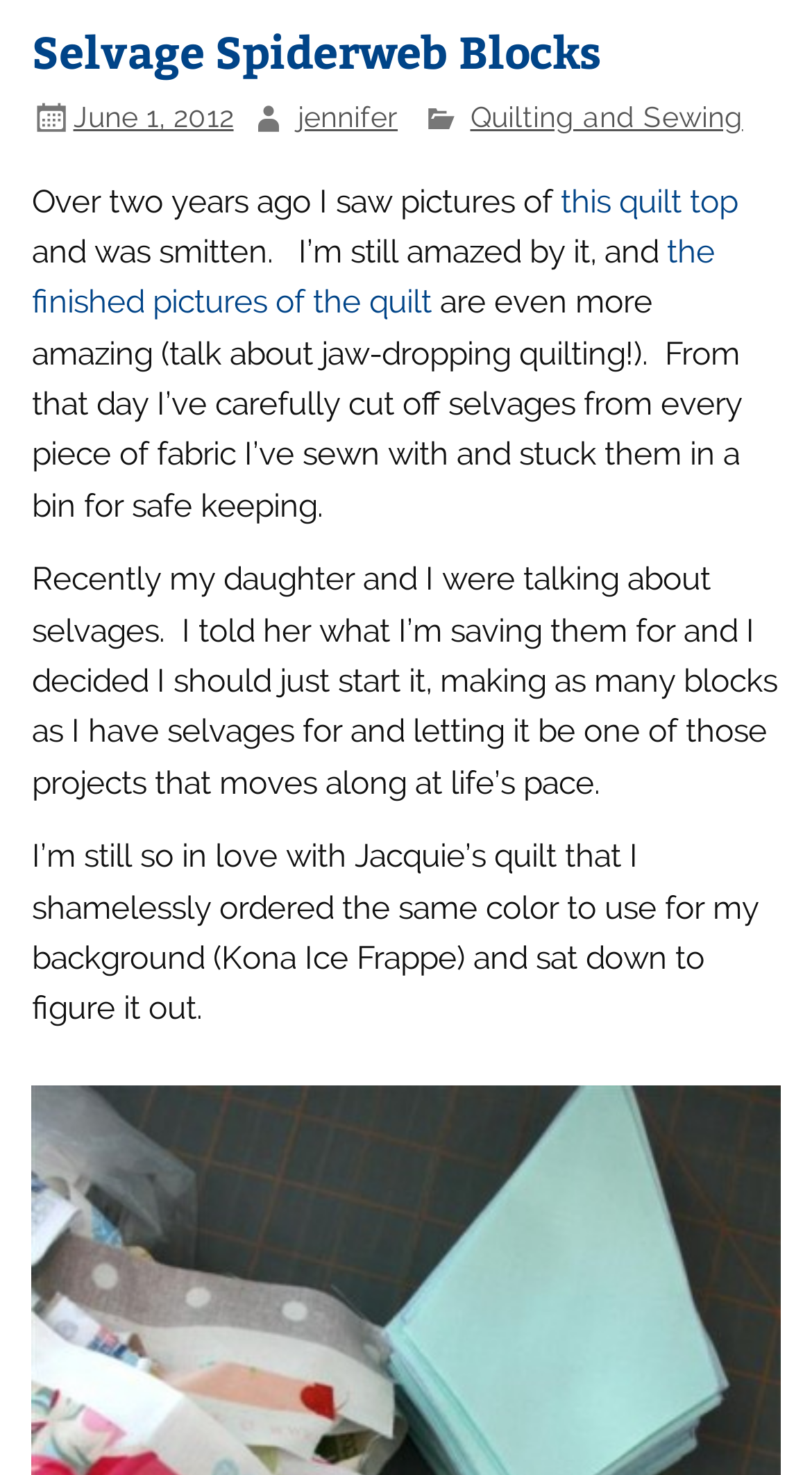Locate the bounding box for the described UI element: "alt="Greater Brooklyn Business Association"". Ensure the coordinates are four float numbers between 0 and 1, formatted as [left, top, right, bottom].

None